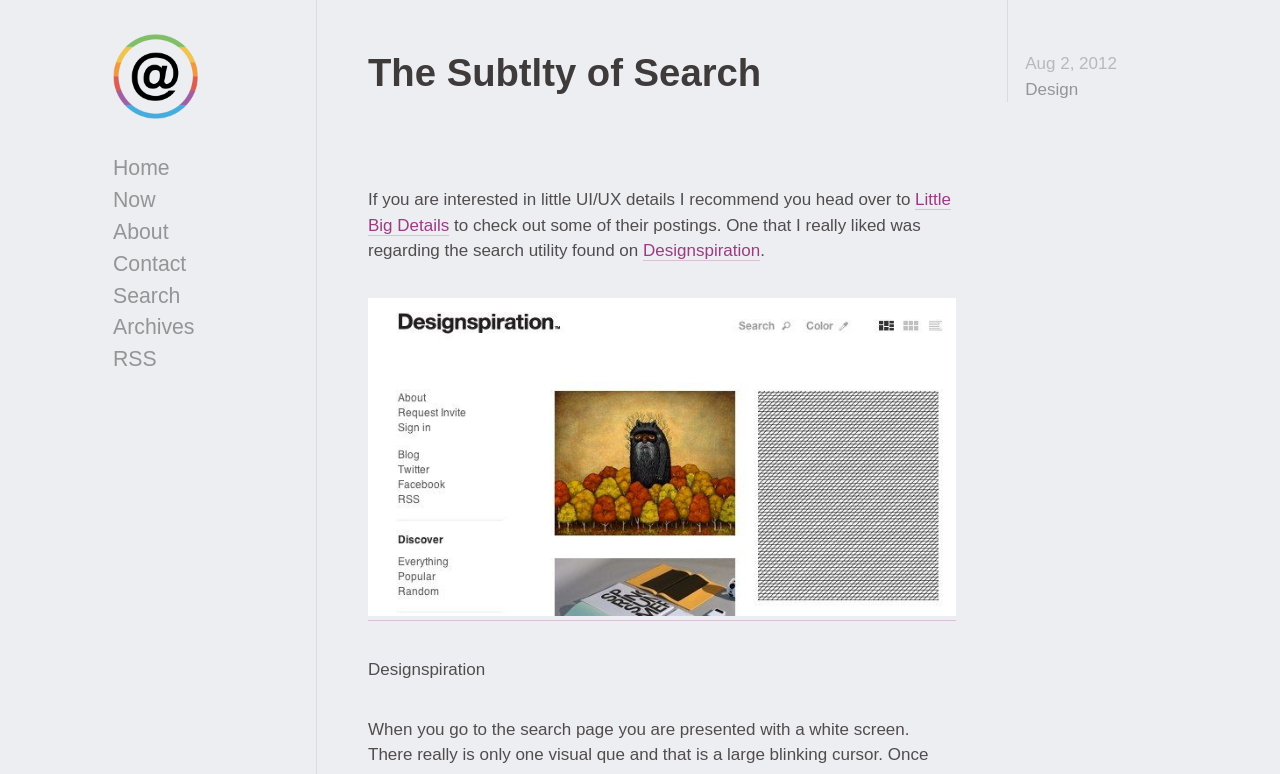Provide the bounding box coordinates for the UI element described in this sentence: "title="9/11: Reflections After 21 Years"". The coordinates should be four float values between 0 and 1, i.e., [left, top, right, bottom].

None